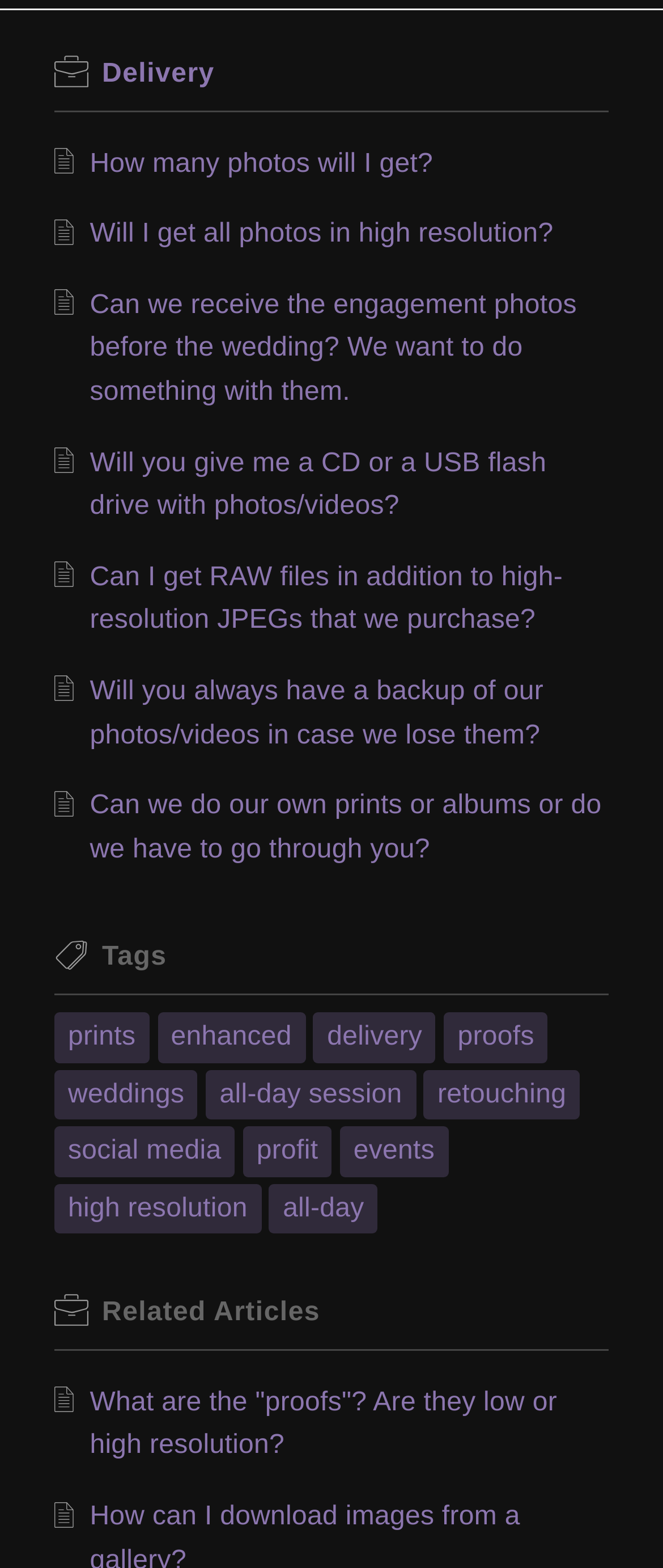What are the tags mentioned on this webpage?
Using the visual information, respond with a single word or phrase.

prints, enhanced, delivery, proofs, weddings, all-day session, retouching, social media, profit, events, high resolution, all-day